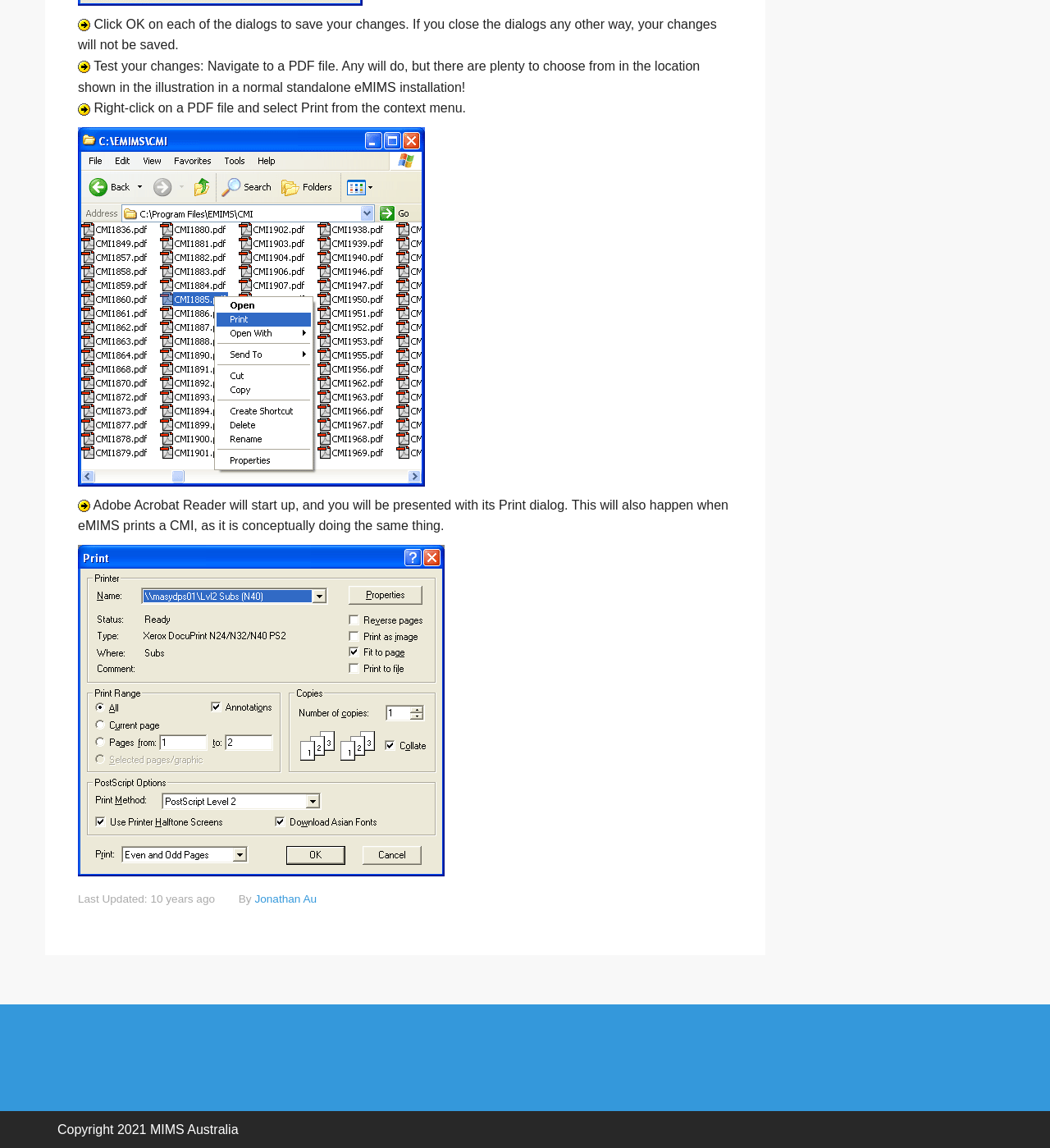What should you do to save your changes?
With the help of the image, please provide a detailed response to the question.

According to the instruction on the webpage, if you want to save your changes, you need to click OK on each of the dialogs. If you close the dialogs in any other way, your changes will not be saved.